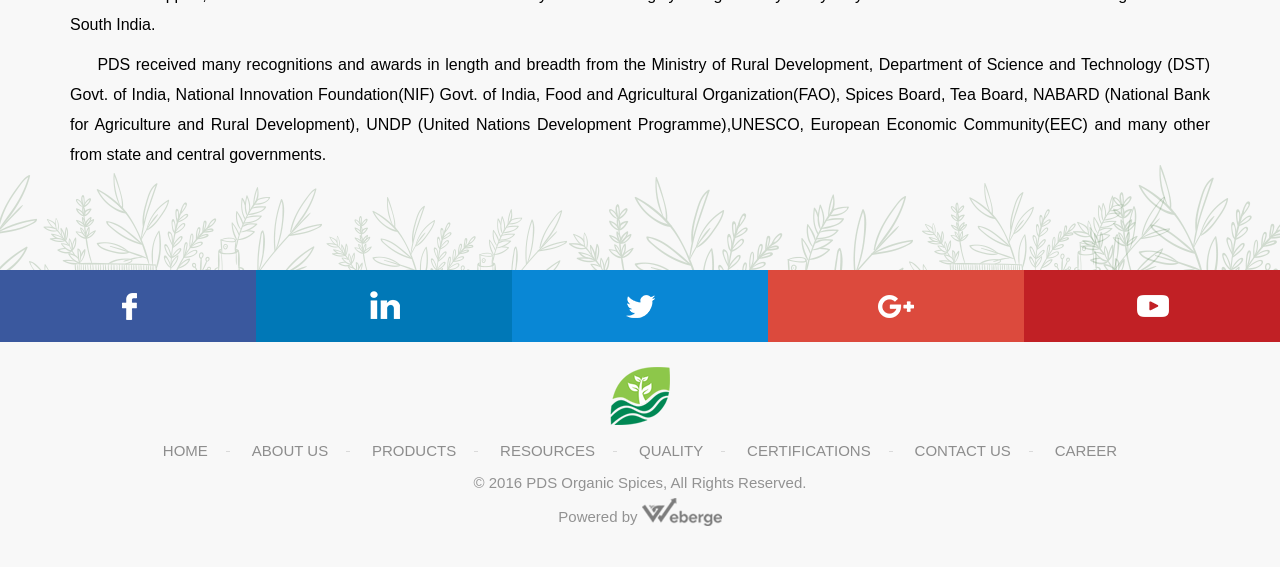Kindly determine the bounding box coordinates for the area that needs to be clicked to execute this instruction: "Go up to previous page".

None